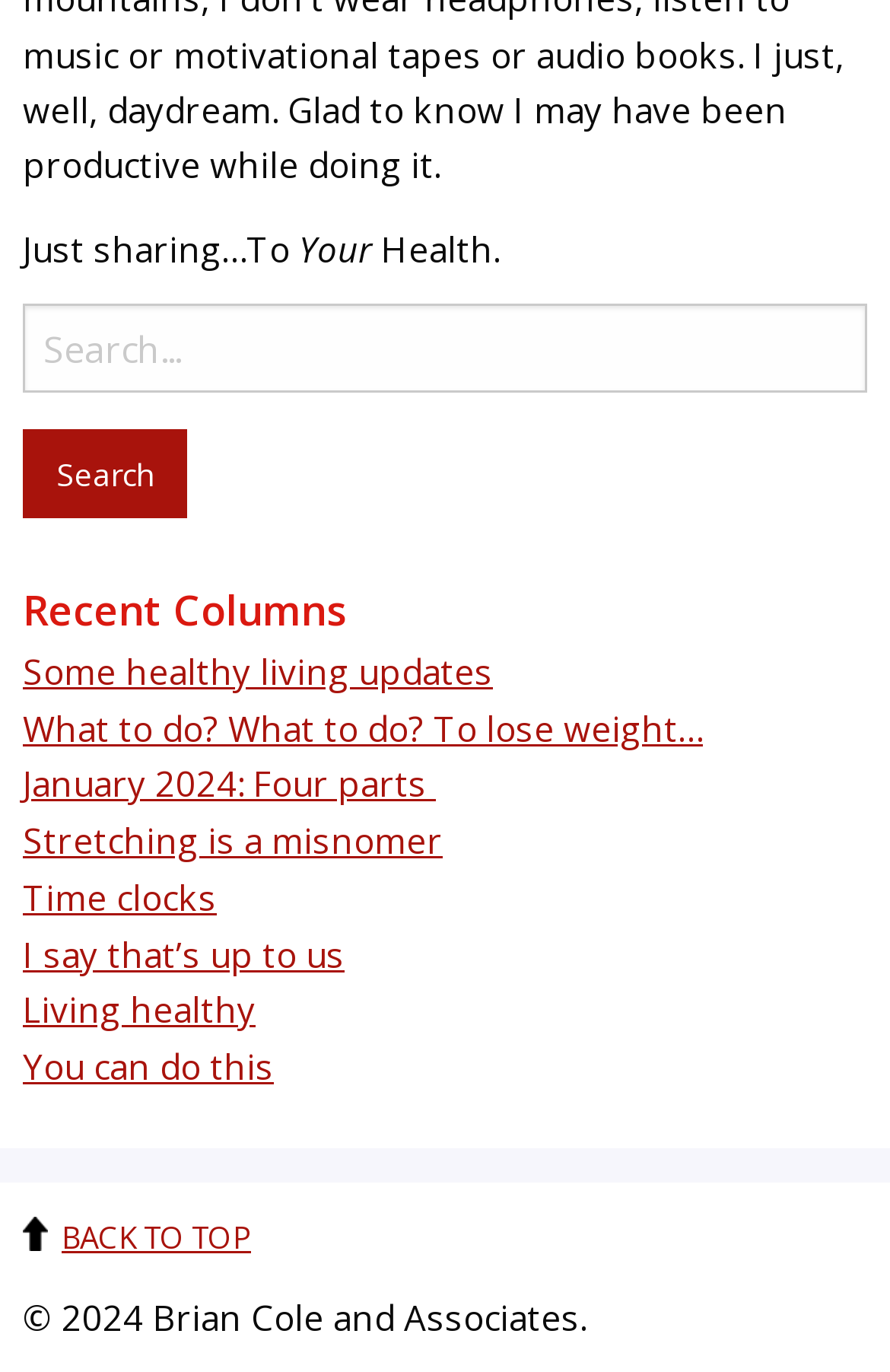What is the purpose of the search box?
Provide a fully detailed and comprehensive answer to the question.

The search box is located at the top of the webpage, and it has a label 'Search for:' next to it. This suggests that the search box is intended for users to search for specific content within the website.